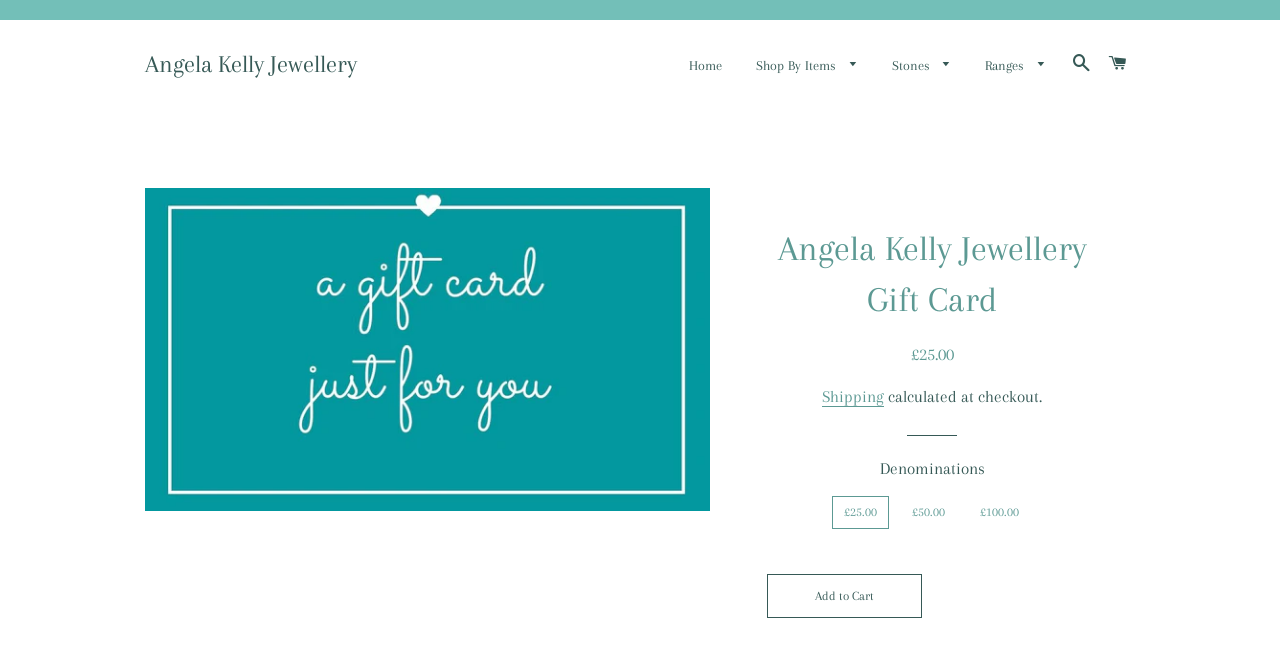Find the bounding box coordinates of the clickable region needed to perform the following instruction: "Click 'here' to learn more about private testing". The coordinates should be provided as four float numbers between 0 and 1, i.e., [left, top, right, bottom].

None